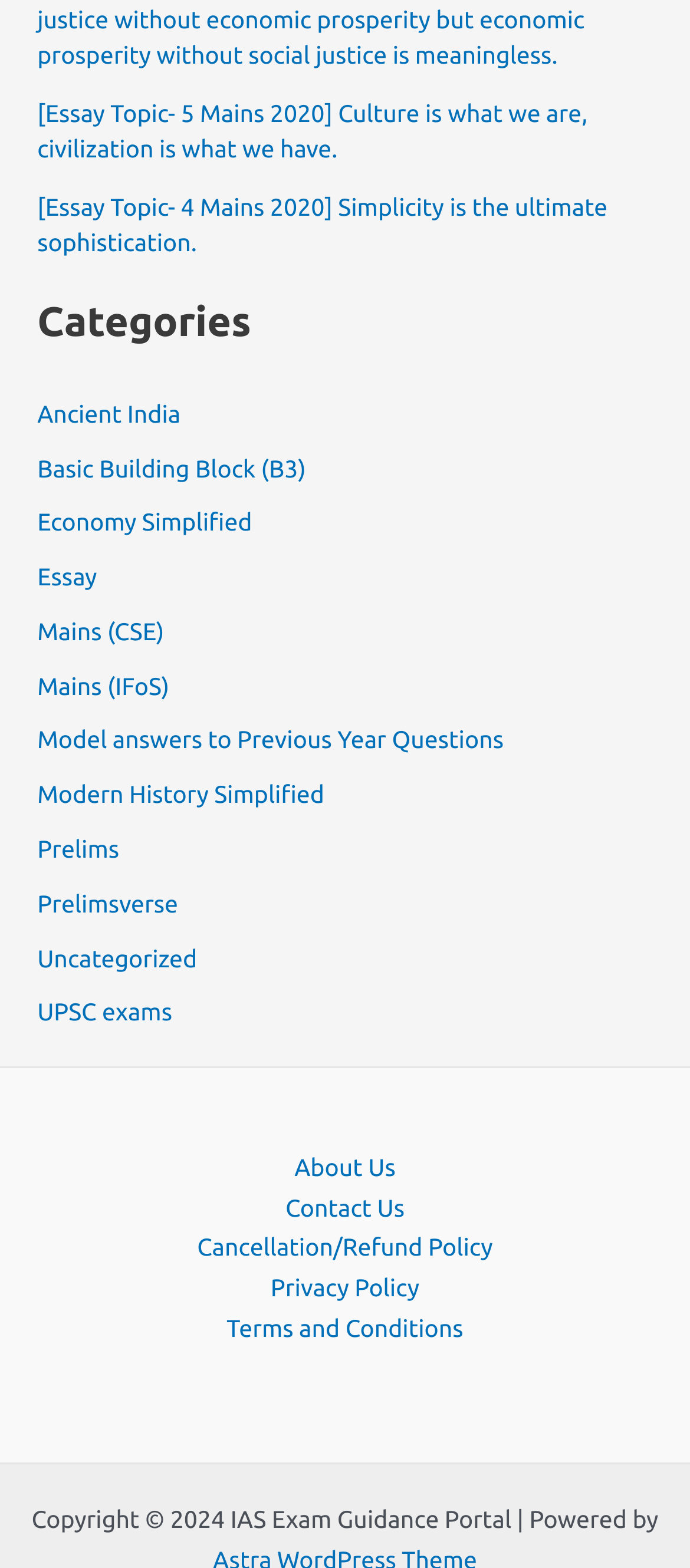Using the provided element description: "Terms and Conditions", determine the bounding box coordinates of the corresponding UI element in the screenshot.

[0.277, 0.834, 0.723, 0.86]